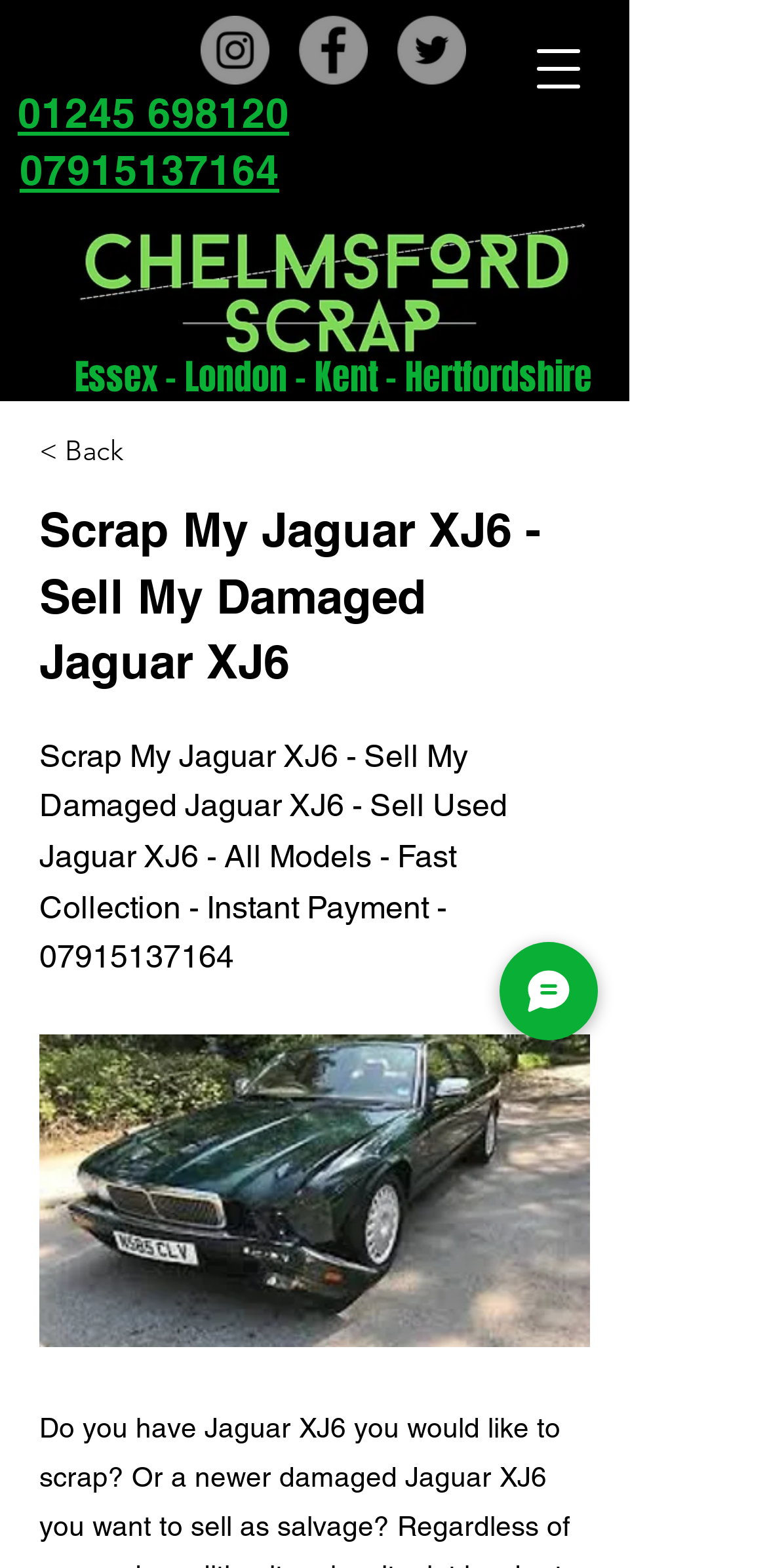Determine the coordinates of the bounding box for the clickable area needed to execute this instruction: "View Instagram page".

[0.262, 0.01, 0.351, 0.054]